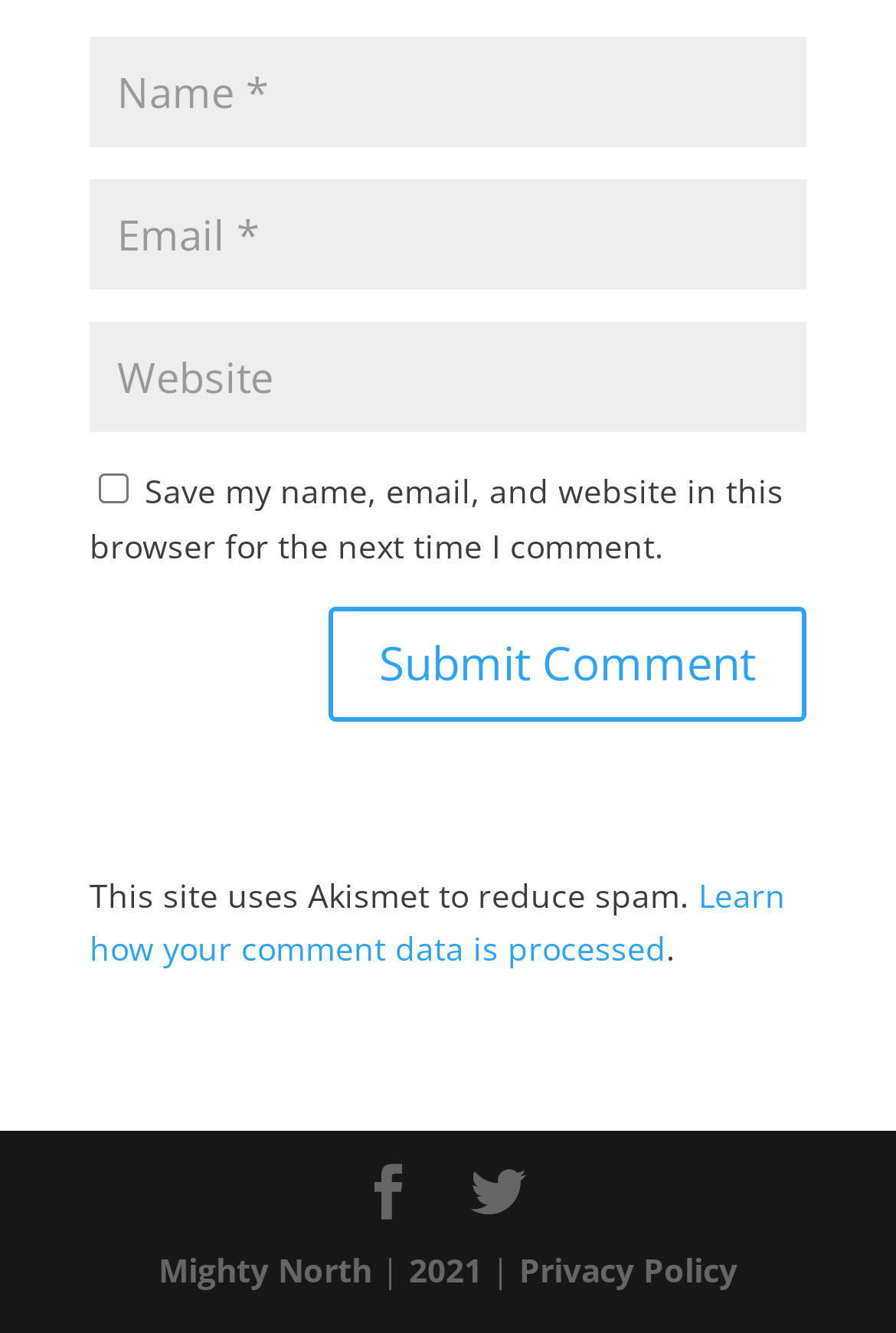Determine the bounding box coordinates for the HTML element mentioned in the following description: "input value="Email *" aria-describedby="email-notes" name="email"". The coordinates should be a list of four floats ranging from 0 to 1, represented as [left, top, right, bottom].

[0.1, 0.134, 0.9, 0.217]